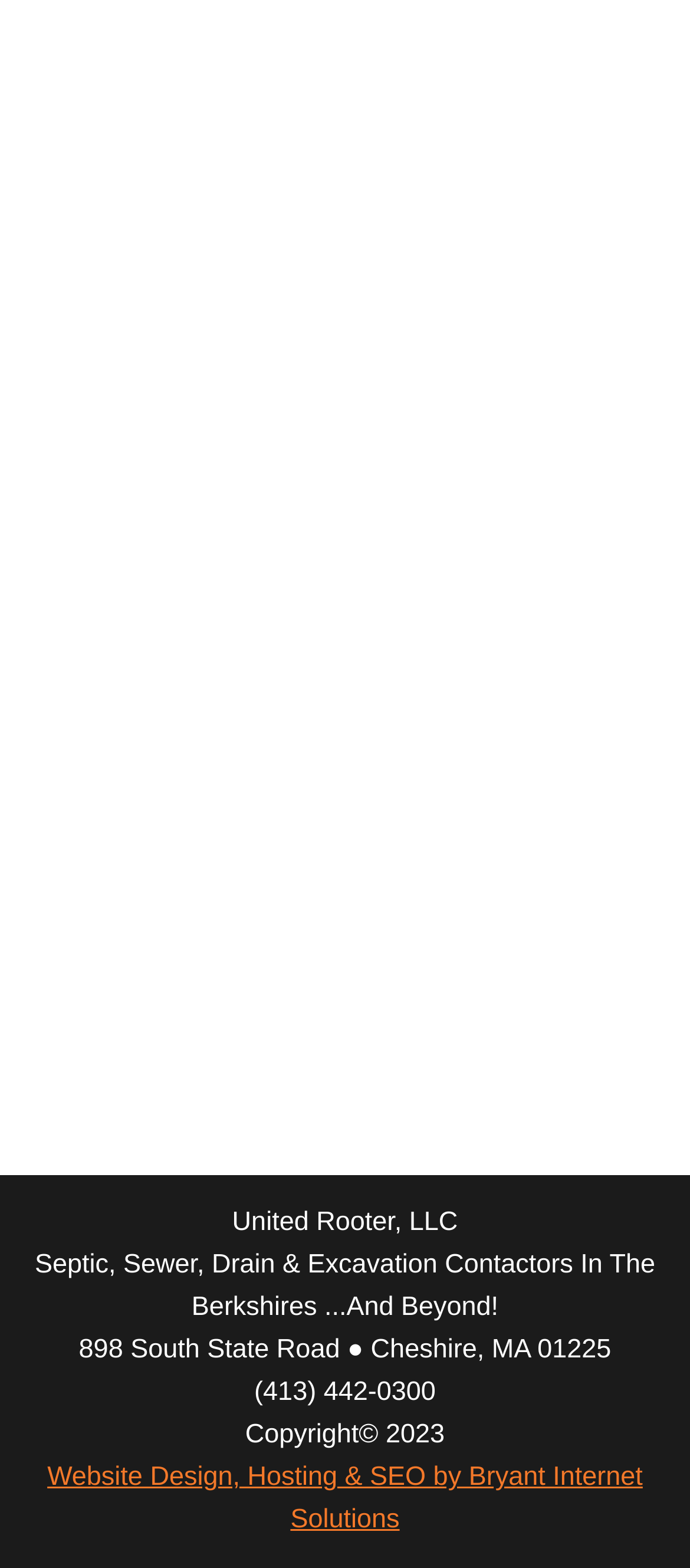What services does the company offer?
Please describe in detail the information shown in the image to answer the question.

The services offered by the company can be inferred from the subtitle 'Septic, Sewer, Drain & Excavation Contactors In The Berkshires...And Beyond!' which is displayed below the company name. This suggests that the company provides services related to septic, sewer, drain, and excavation.